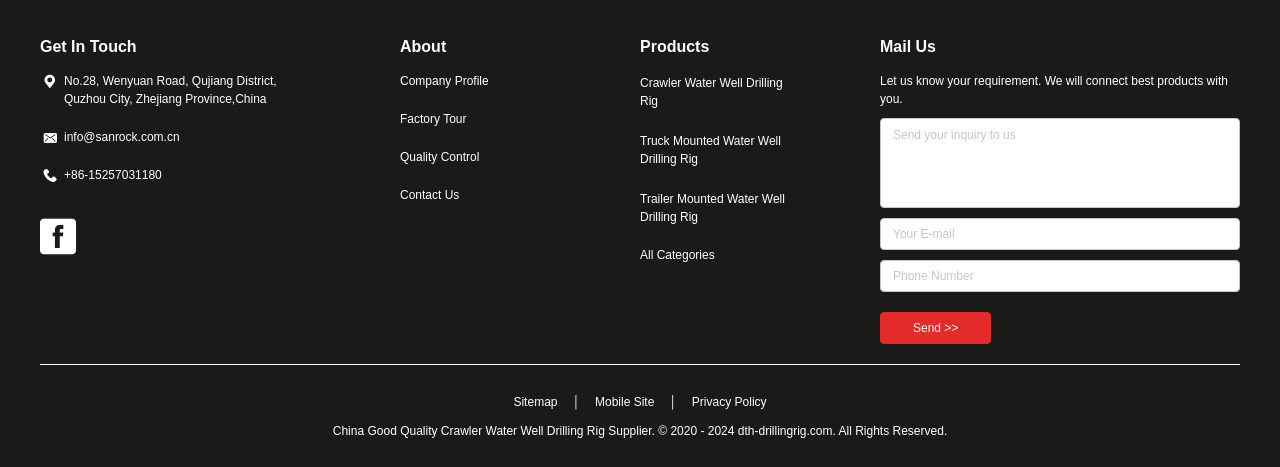What is the company's location?
Based on the screenshot, provide a one-word or short-phrase response.

Quzhou City, Zhejiang Province, China